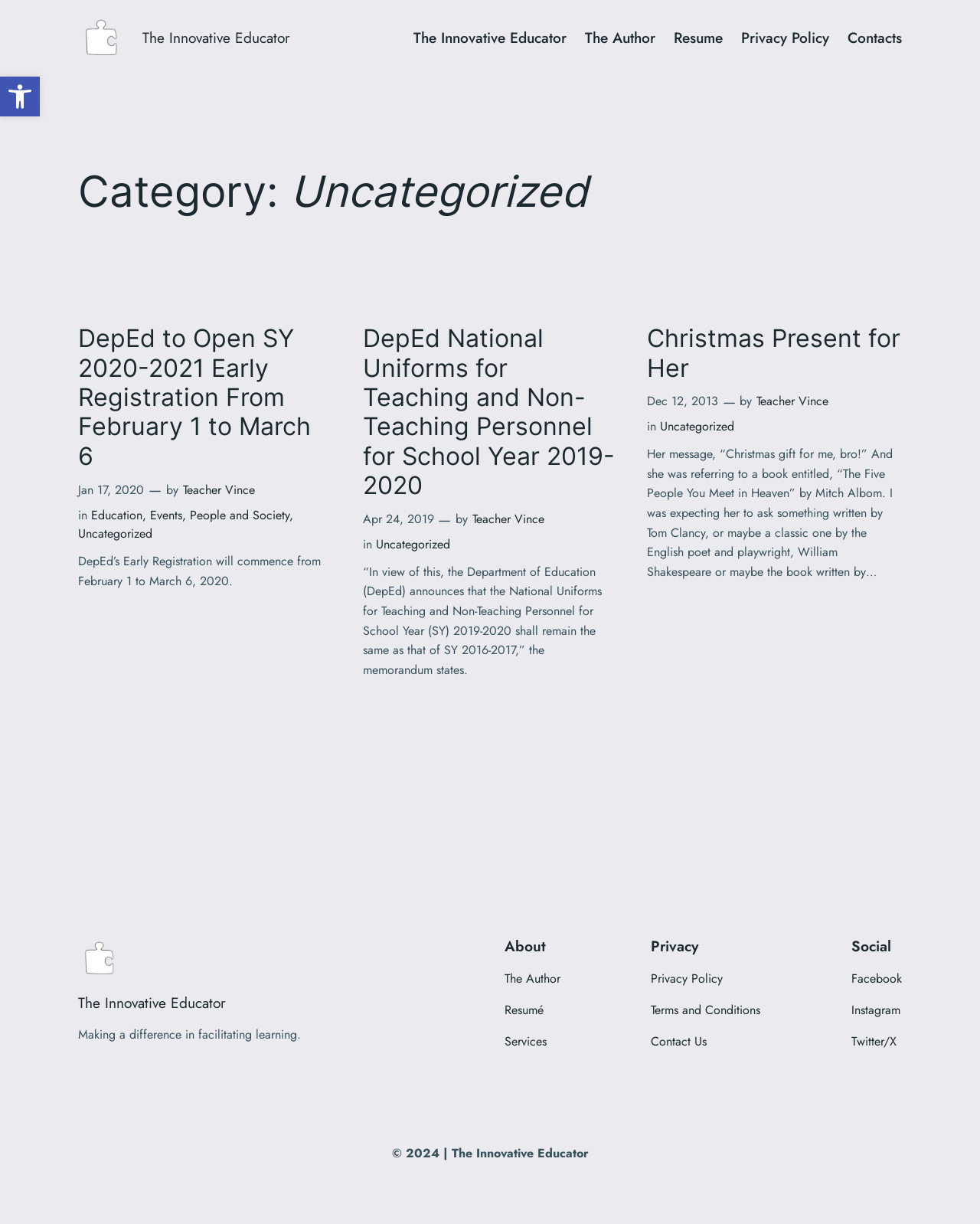Answer the following inquiry with a single word or phrase:
What is the date of the blog post 'DepEd National Uniforms for Teaching and Non-Teaching Personnel for School Year 2019-2020'?

Apr 24, 2019